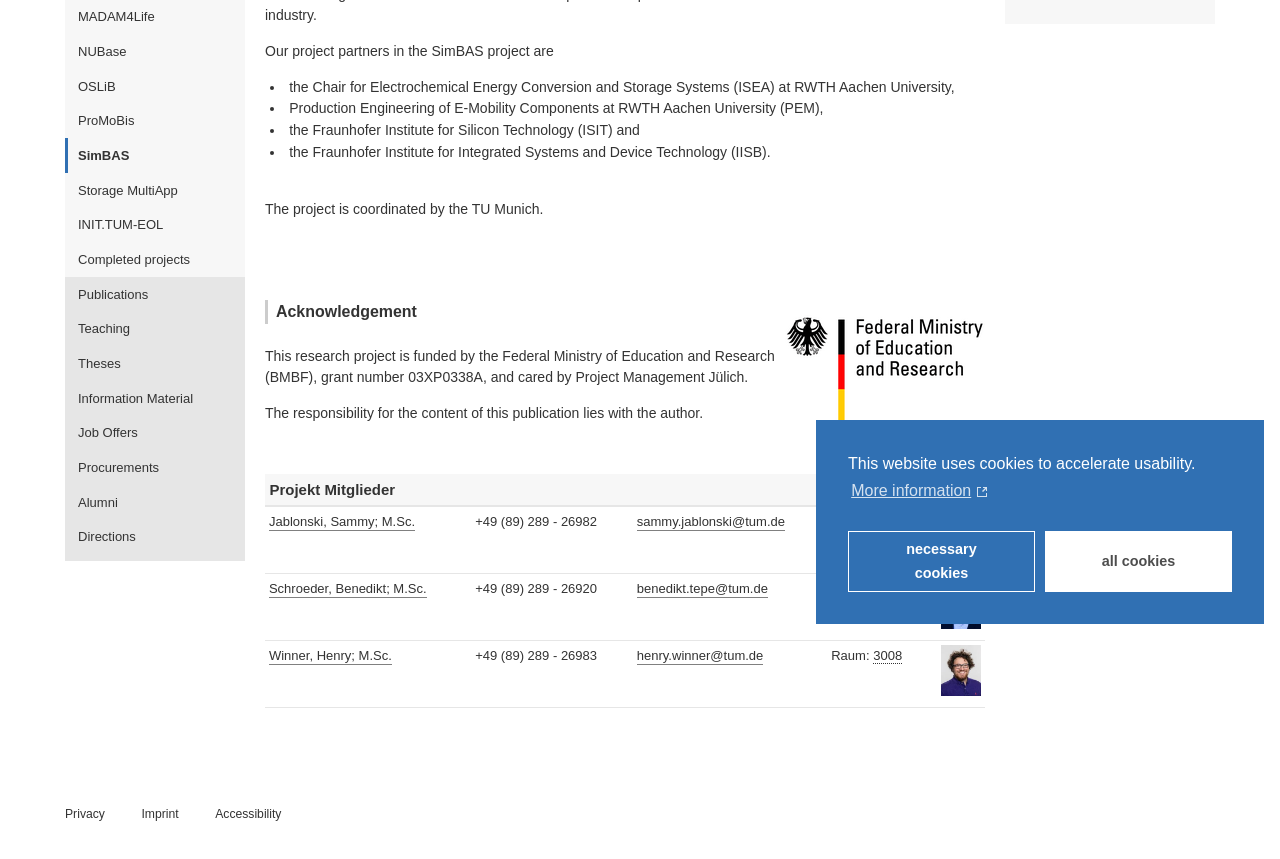Predict the bounding box of the UI element based on the description: "Completed projects". The coordinates should be four float numbers between 0 and 1, formatted as [left, top, right, bottom].

[0.051, 0.282, 0.191, 0.323]